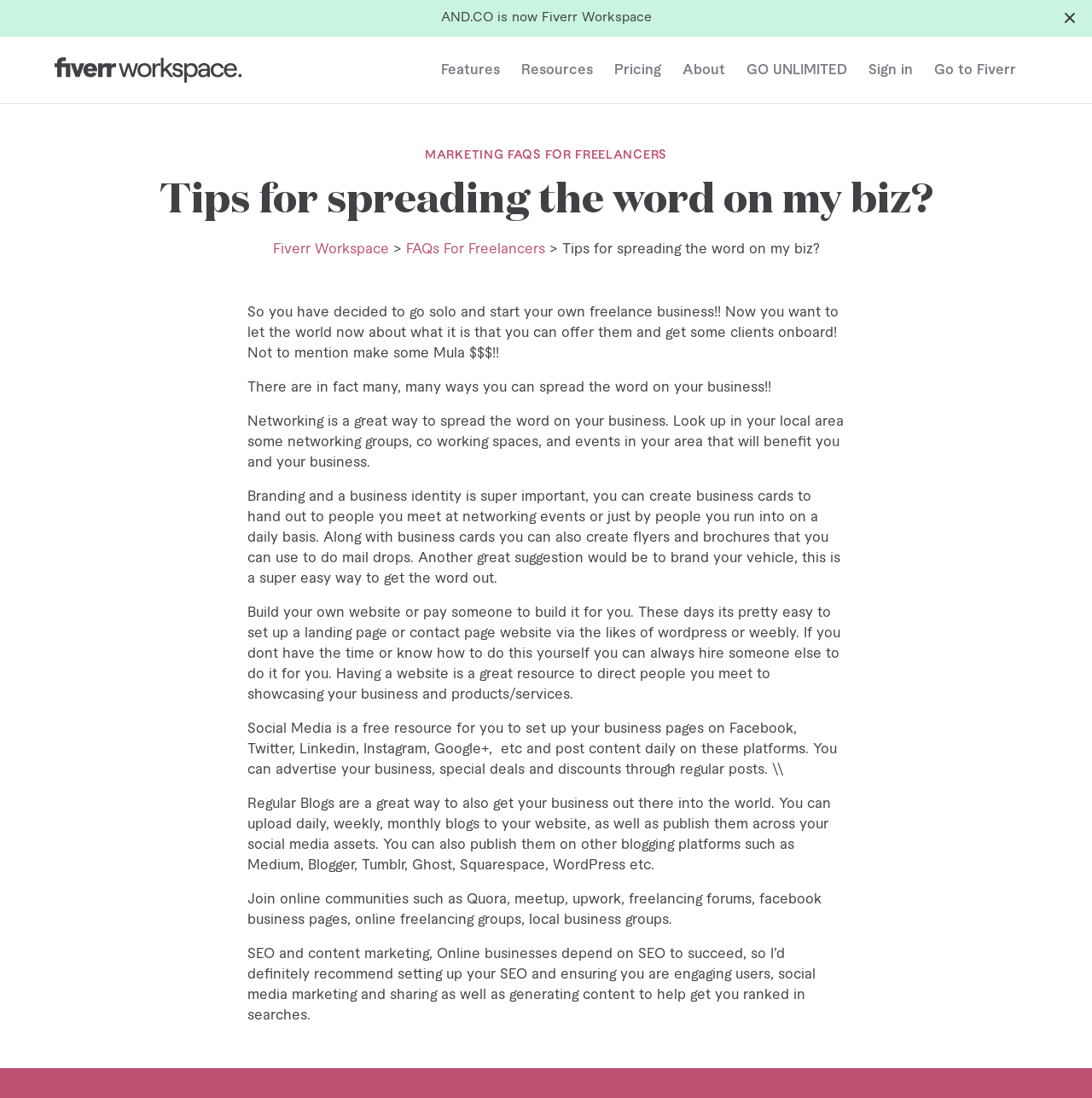Identify the bounding box coordinates of the clickable section necessary to follow the following instruction: "Click on the 'Pricing' link". The coordinates should be presented as four float numbers from 0 to 1, i.e., [left, top, right, bottom].

[0.562, 0.055, 0.605, 0.072]